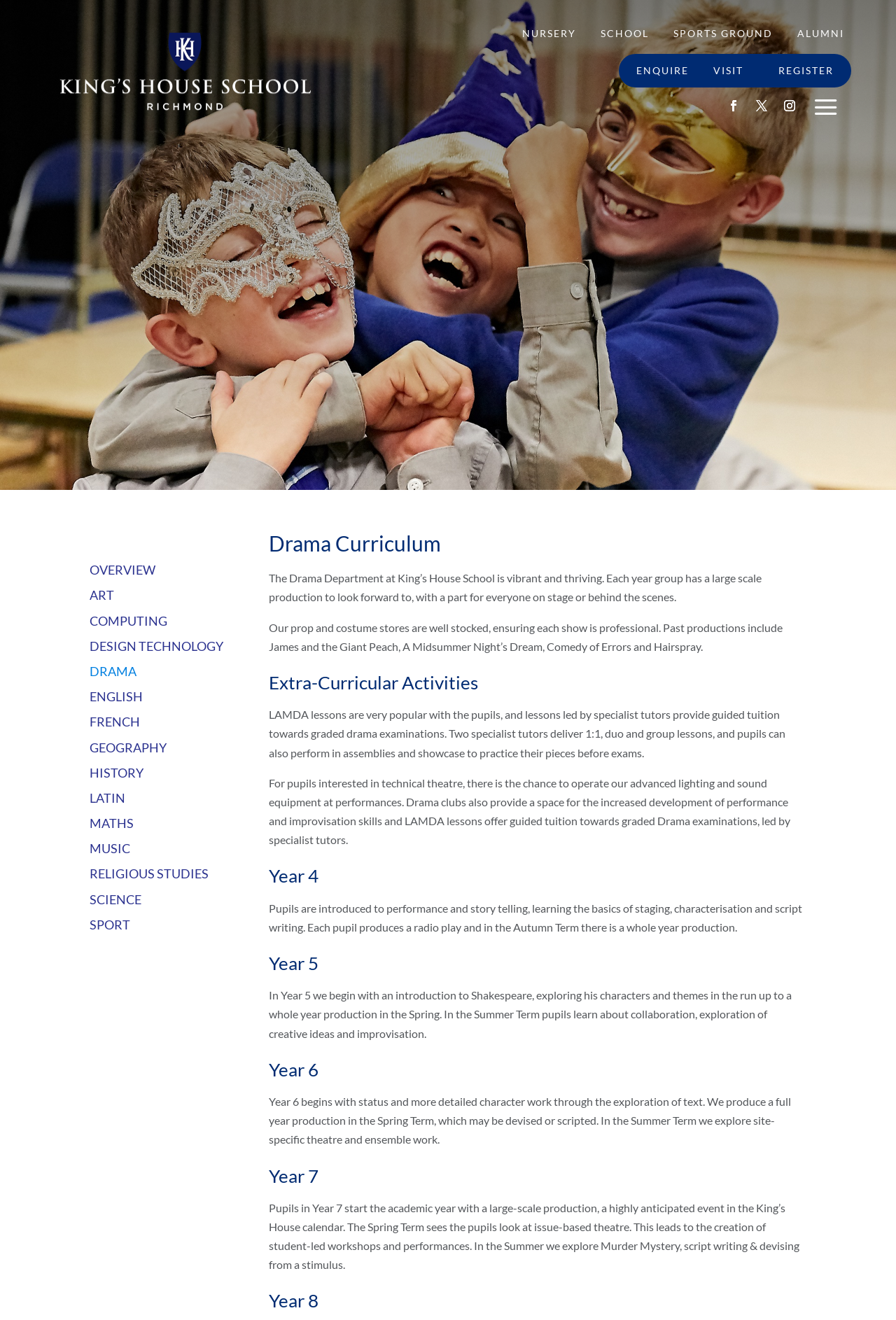Locate the UI element described by NURSERY and provide its bounding box coordinates. Use the format (top-left x, top-left y, bottom-right x, bottom-right y) with all values as floating point numbers between 0 and 1.

[0.563, 0.013, 0.651, 0.038]